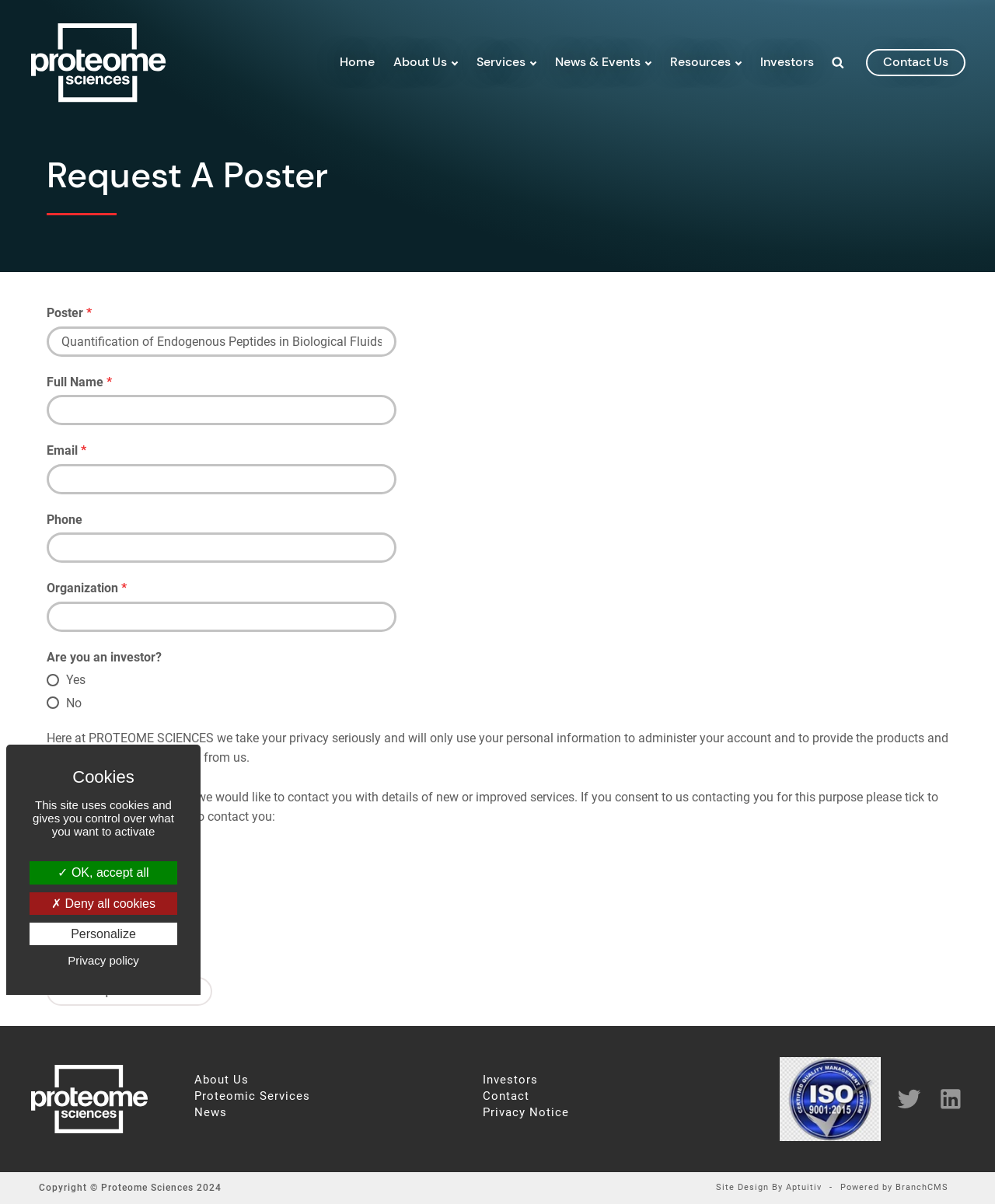Please mark the bounding box coordinates of the area that should be clicked to carry out the instruction: "Search for something".

[0.823, 0.045, 0.853, 0.058]